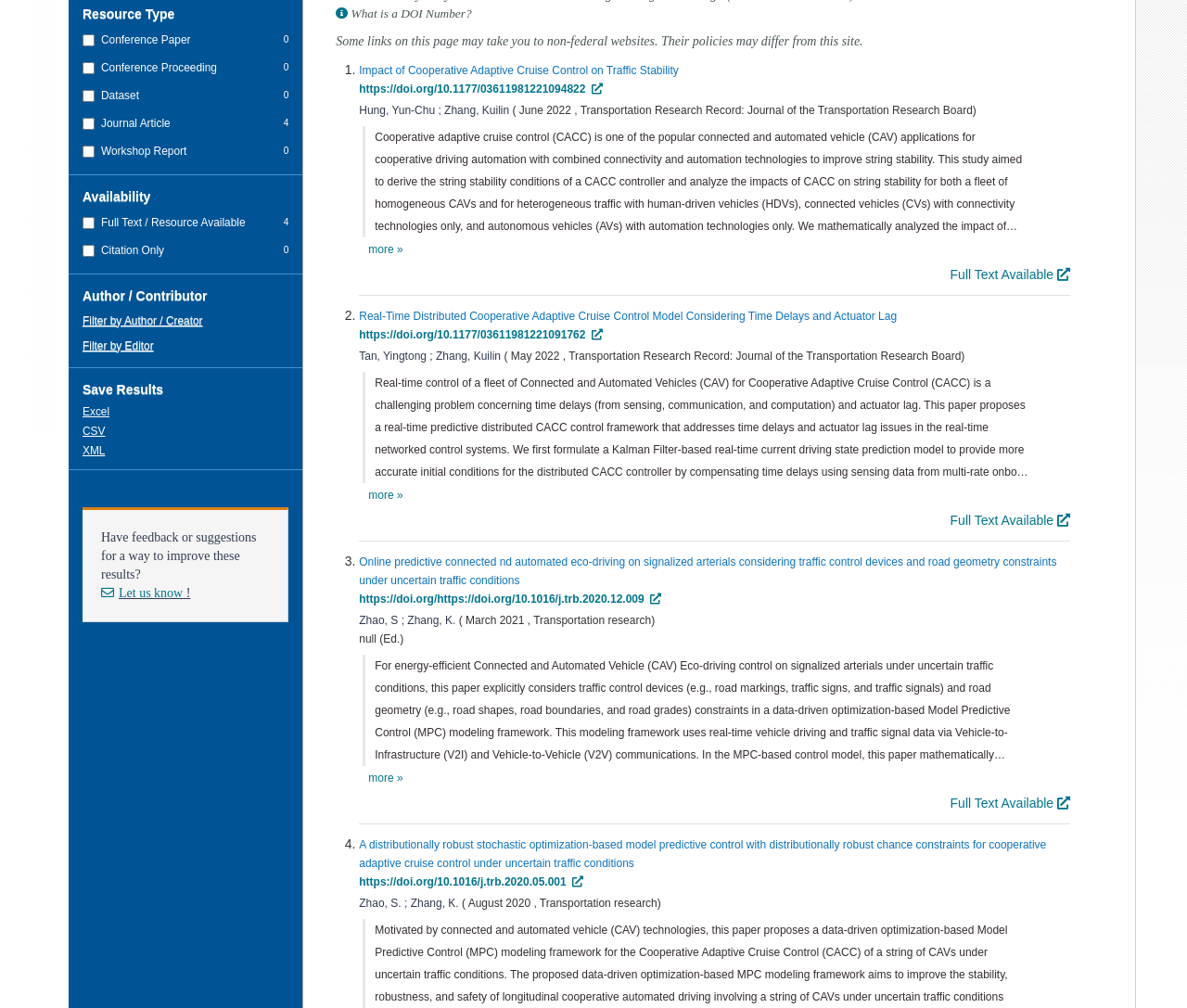Find the bounding box coordinates for the HTML element specified by: "parent_node: Search aria-label="Close search form"".

None